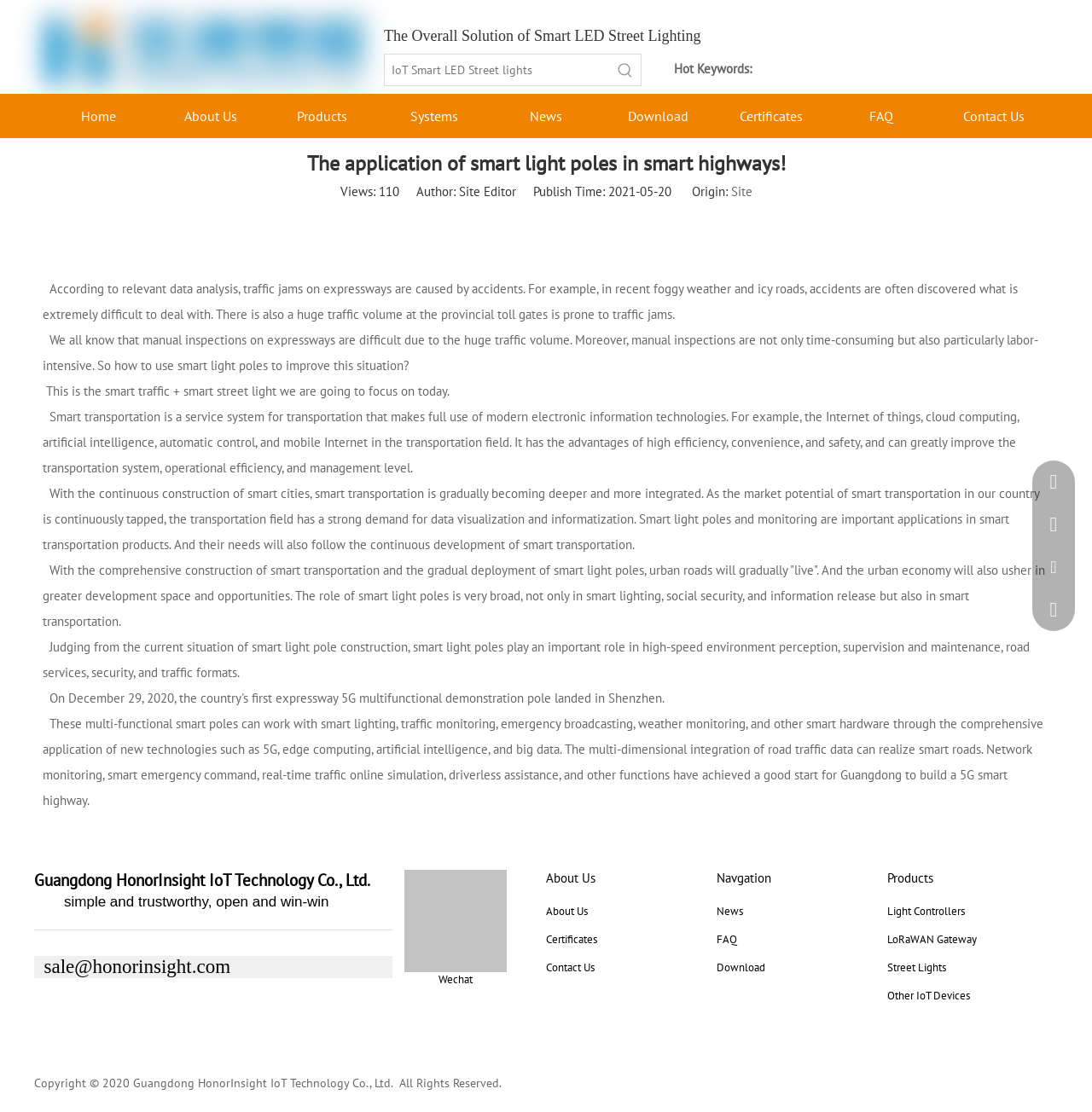Select the bounding box coordinates of the element I need to click to carry out the following instruction: "Click the 'Home' link".

[0.039, 0.084, 0.141, 0.124]